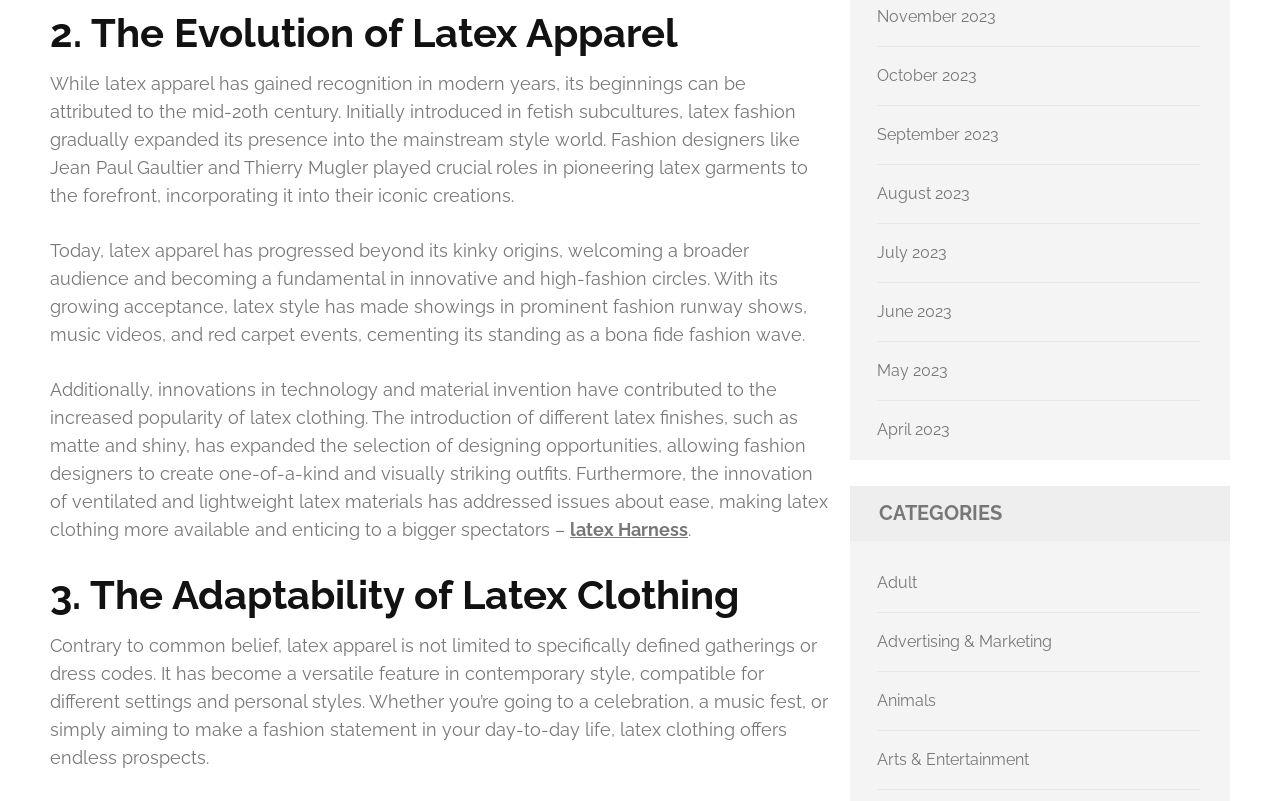Bounding box coordinates are given in the format (top-left x, top-left y, bottom-right x, bottom-right y). All values should be floating point numbers between 0 and 1. Provide the bounding box coordinate for the UI element described as: name="wpforms[fields][1]" placeholder="Enter your email..."

None